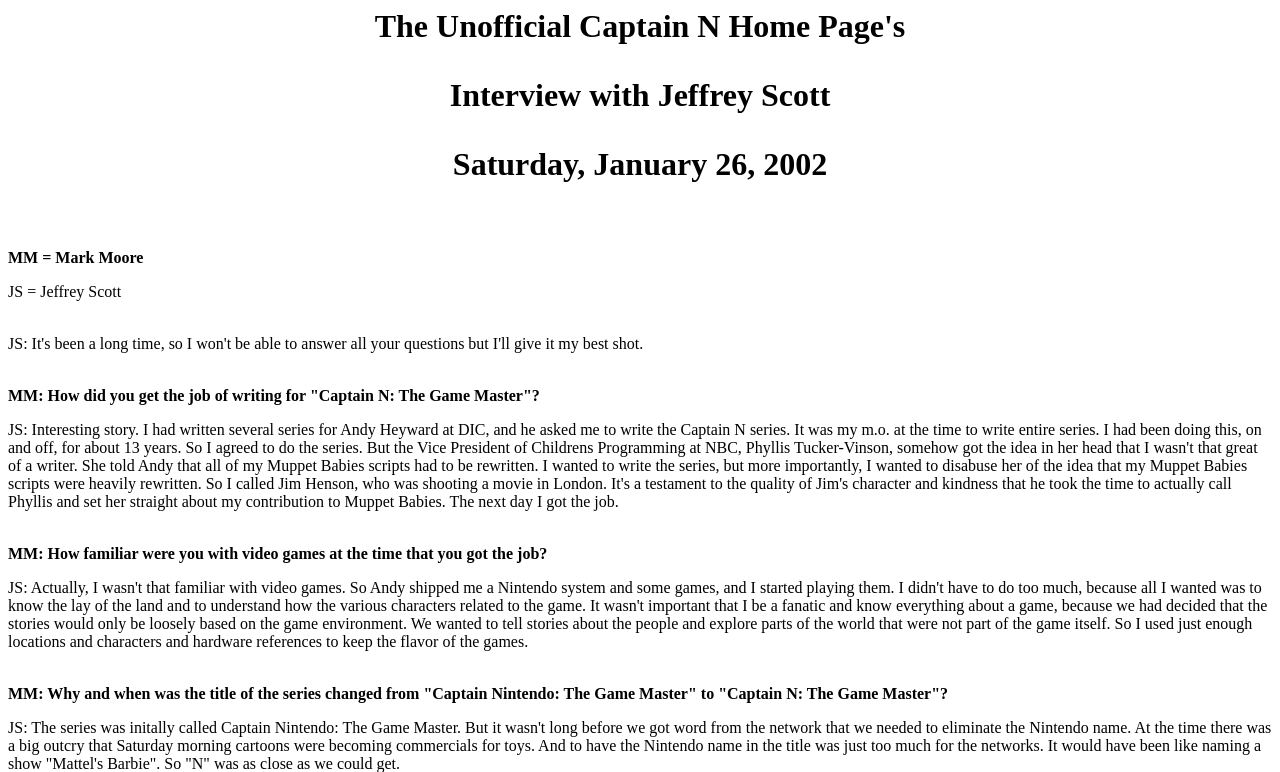Construct a comprehensive caption that outlines the webpage's structure and content.

The webpage is an interview with Jeffrey Scott, featuring a conversation between Mark Moore (MM) and Jeffrey Scott (JS) about his experience writing for the TV series "Captain N: The Game Master". 

At the top of the page, there is a heading that displays the title of the interview, including the date it was conducted. Below the heading, there are two short lines of text that introduce the participants in the conversation, Mark Moore and Jeffrey Scott. 

The main content of the interview is presented in a question-and-answer format. There are three questions asked by Mark Moore, each followed by a response from Jeffrey Scott. The questions are about how Jeffrey Scott got the job of writing for "Captain N: The Game Master", his familiarity with video games at the time, and the reason behind the title change of the series. 

Jeffrey Scott's responses are lengthy and provide detailed information about his experience. The last response is the longest, explaining the reason behind the title change from "Captain Nintendo: The Game Master" to "Captain N: The Game Master".